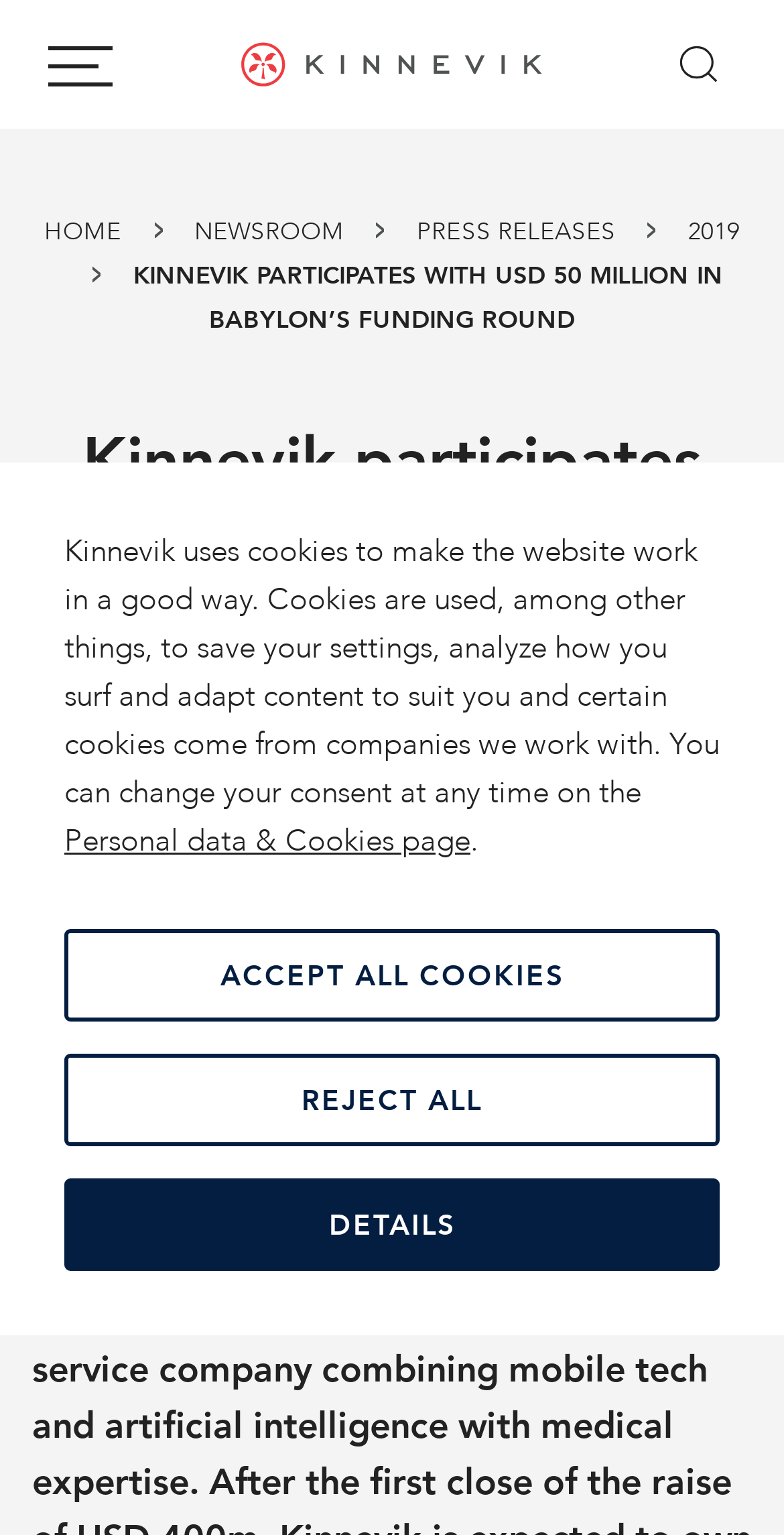Bounding box coordinates are specified in the format (top-left x, top-left y, bottom-right x, bottom-right y). All values are floating point numbers bounded between 0 and 1. Please provide the bounding box coordinate of the region this sentence describes: alt="We7"

None